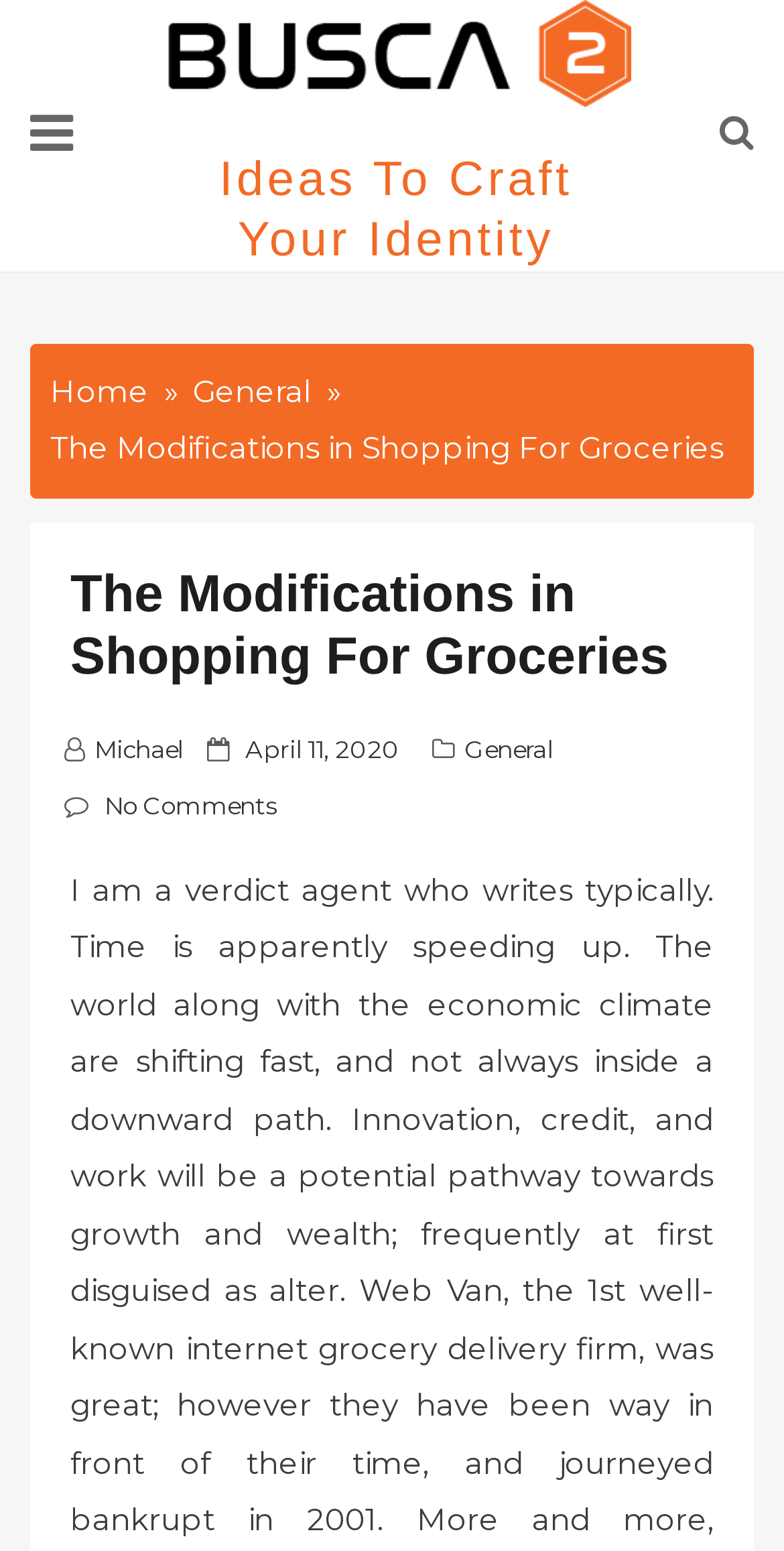Carefully observe the image and respond to the question with a detailed answer:
Who is the author of the post?

I found the answer by examining the header section, where it shows the author's name 'Michael' as a link.